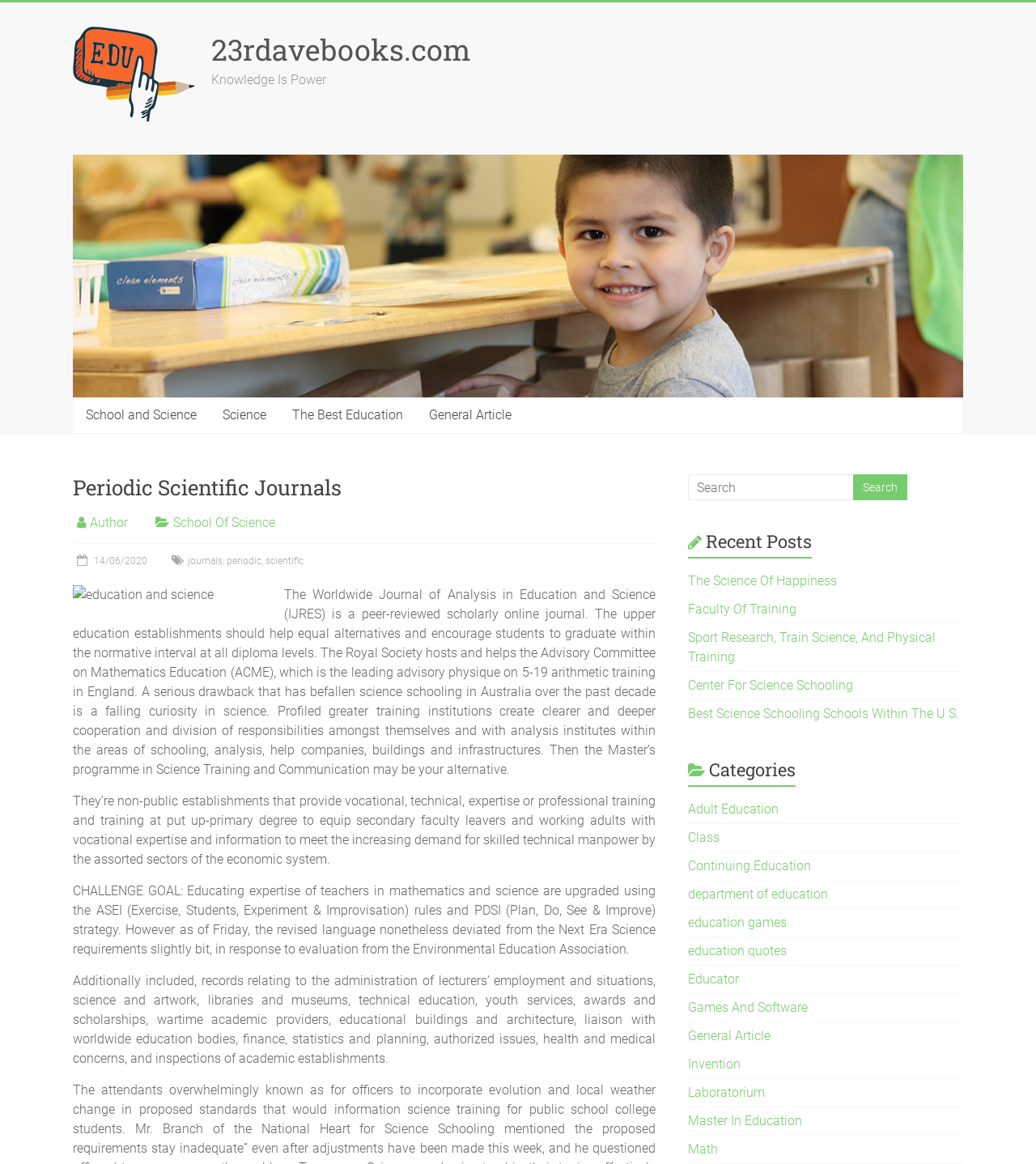What is the topic of the article 'The Science Of Happiness'?
Please craft a detailed and exhaustive response to the question.

The webpage lists 'The Science Of Happiness' as a recent post, and based on the title, it can be inferred that the topic of the article is happiness.